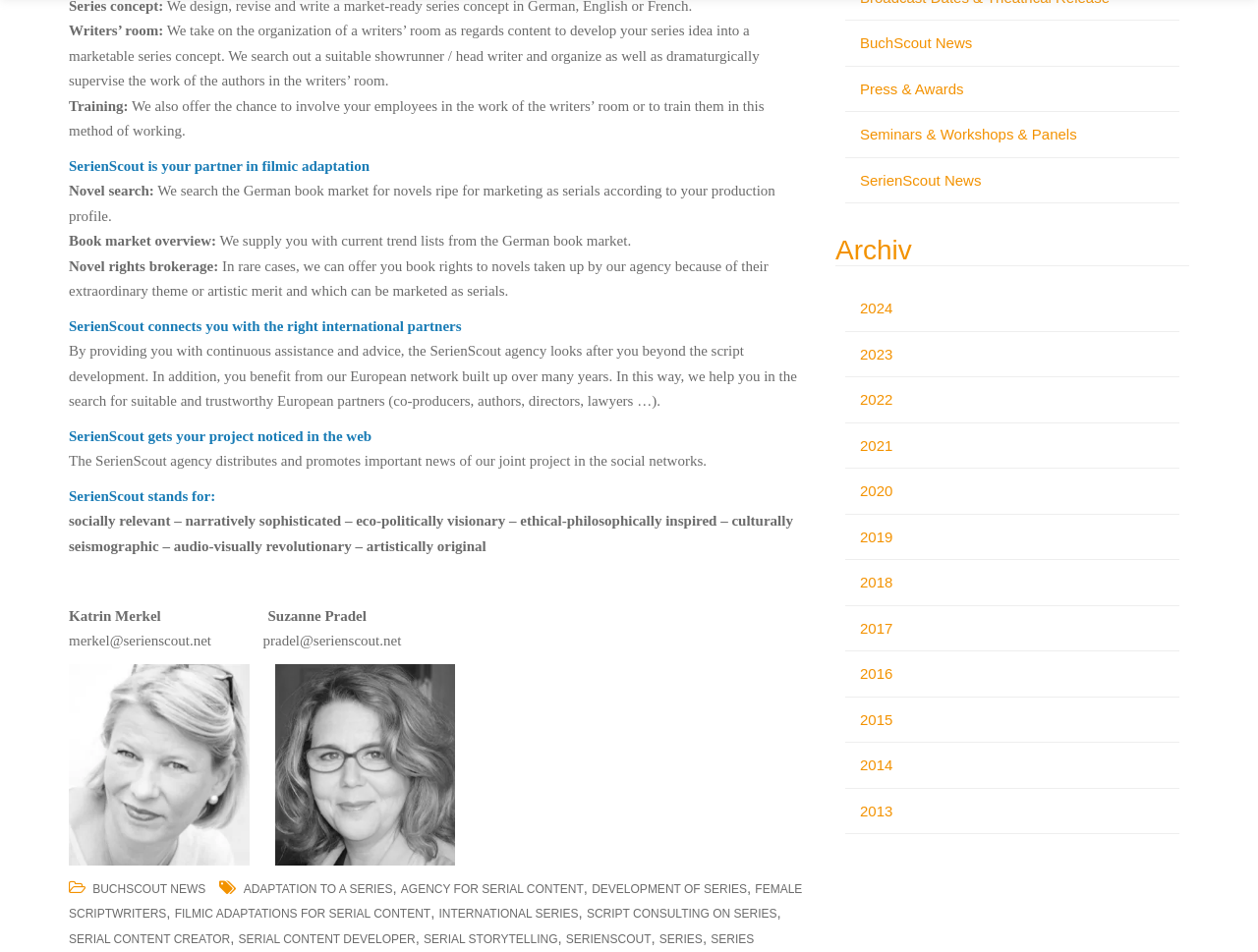Identify the bounding box coordinates of the part that should be clicked to carry out this instruction: "Visit 'ADAPTATION TO A SERIES'".

[0.193, 0.926, 0.312, 0.941]